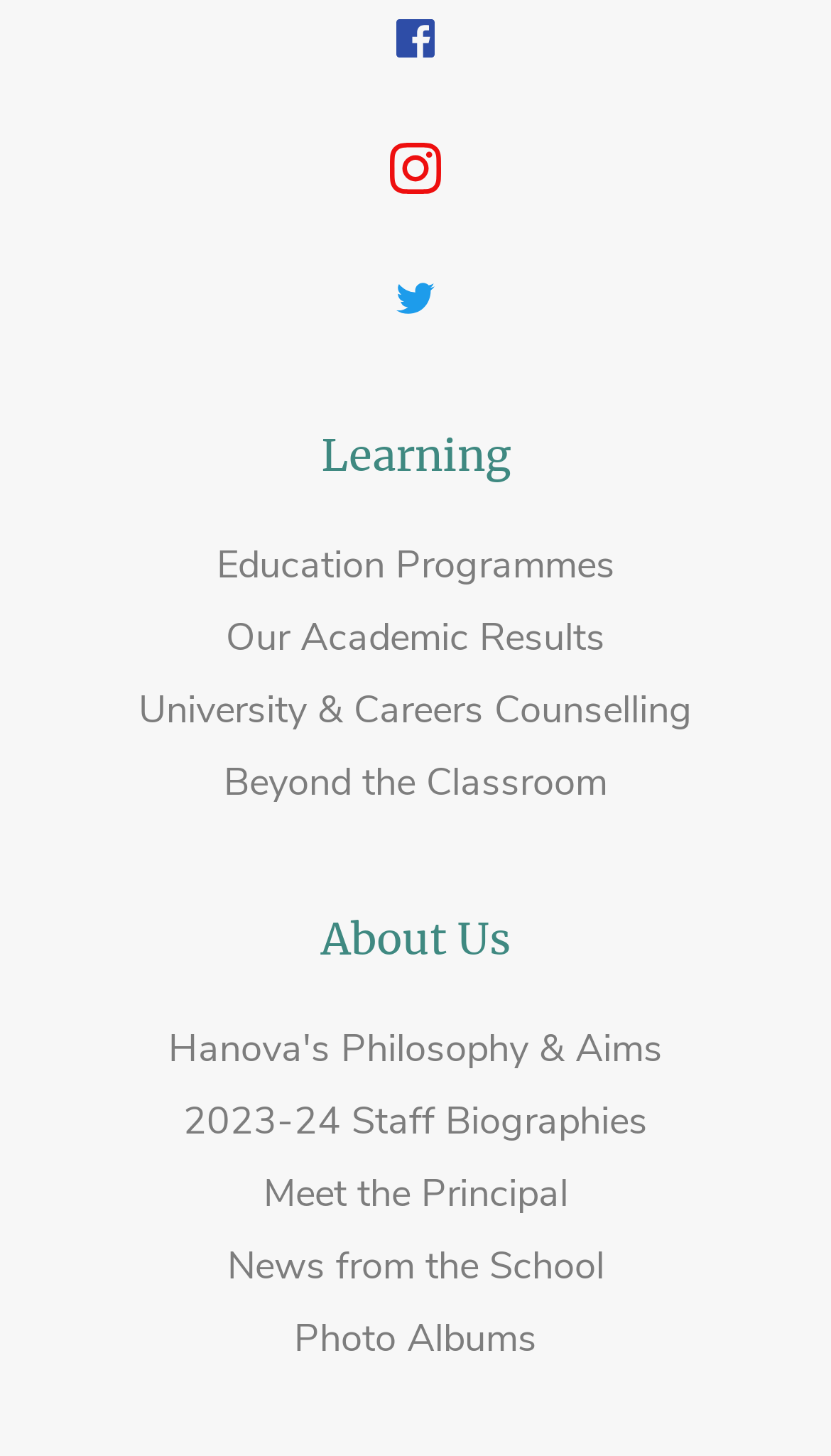How many image links are at the top of the page?
Examine the image closely and answer the question with as much detail as possible.

At the top of the page, I found three image links with no text descriptions. They are located at the top-left corner of the page, and their bounding box coordinates indicate that they are positioned horizontally next to each other.